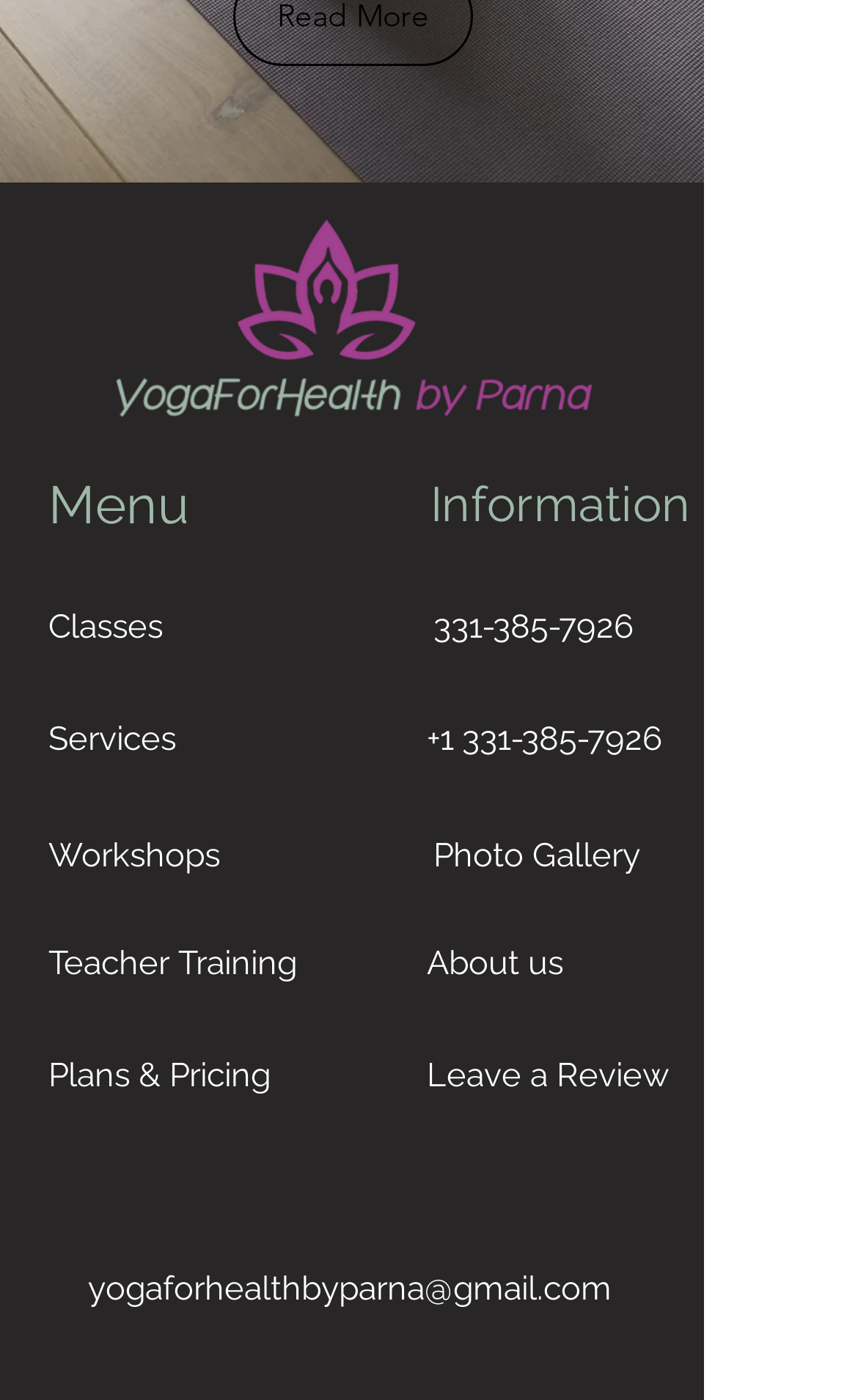Answer the question below in one word or phrase:
What is the phone number in the 'Information' section?

331-385-7926